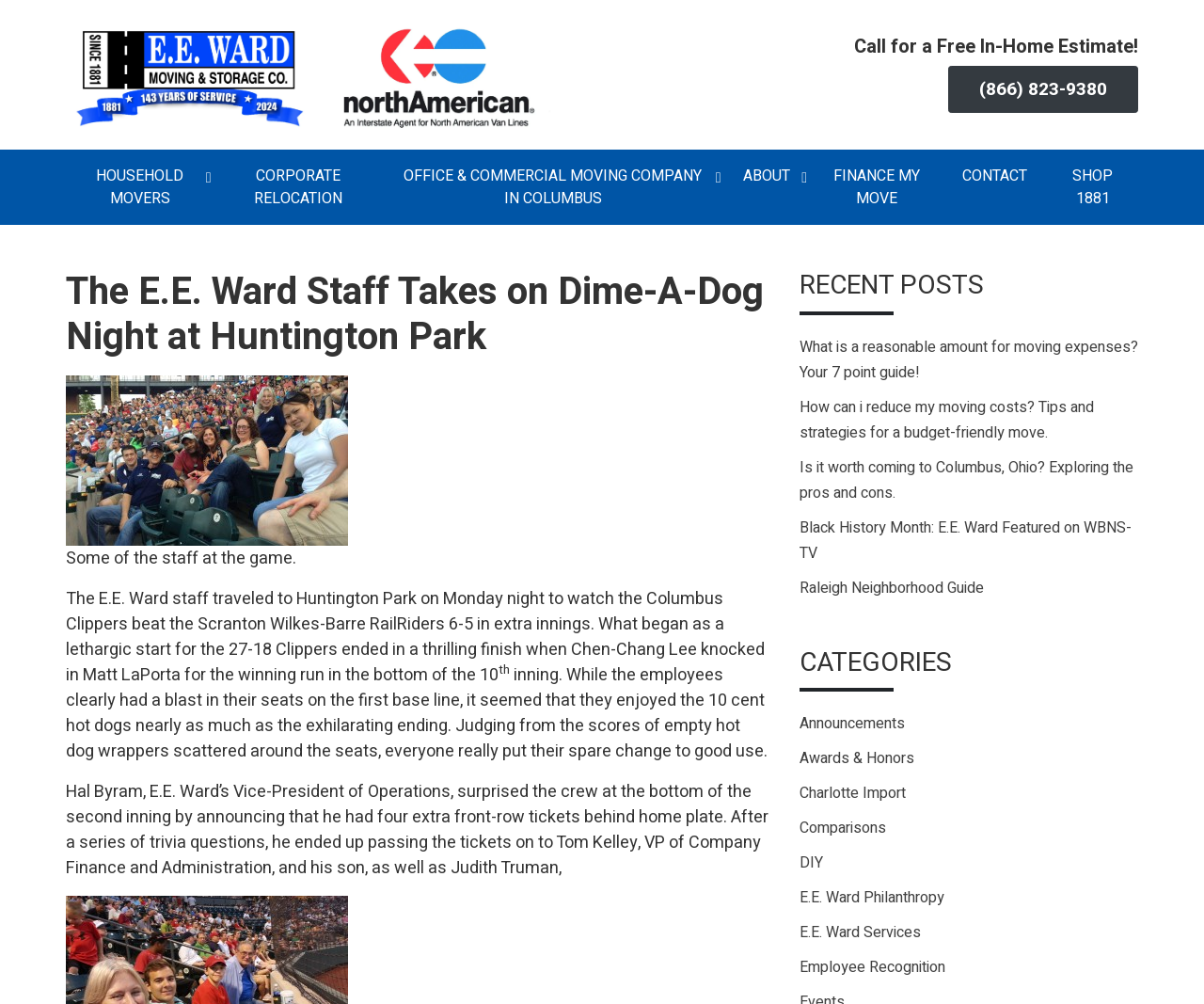What is the theme of the 'Dime-A-Dog Night' event?
Provide a concise answer using a single word or phrase based on the image.

Baseball